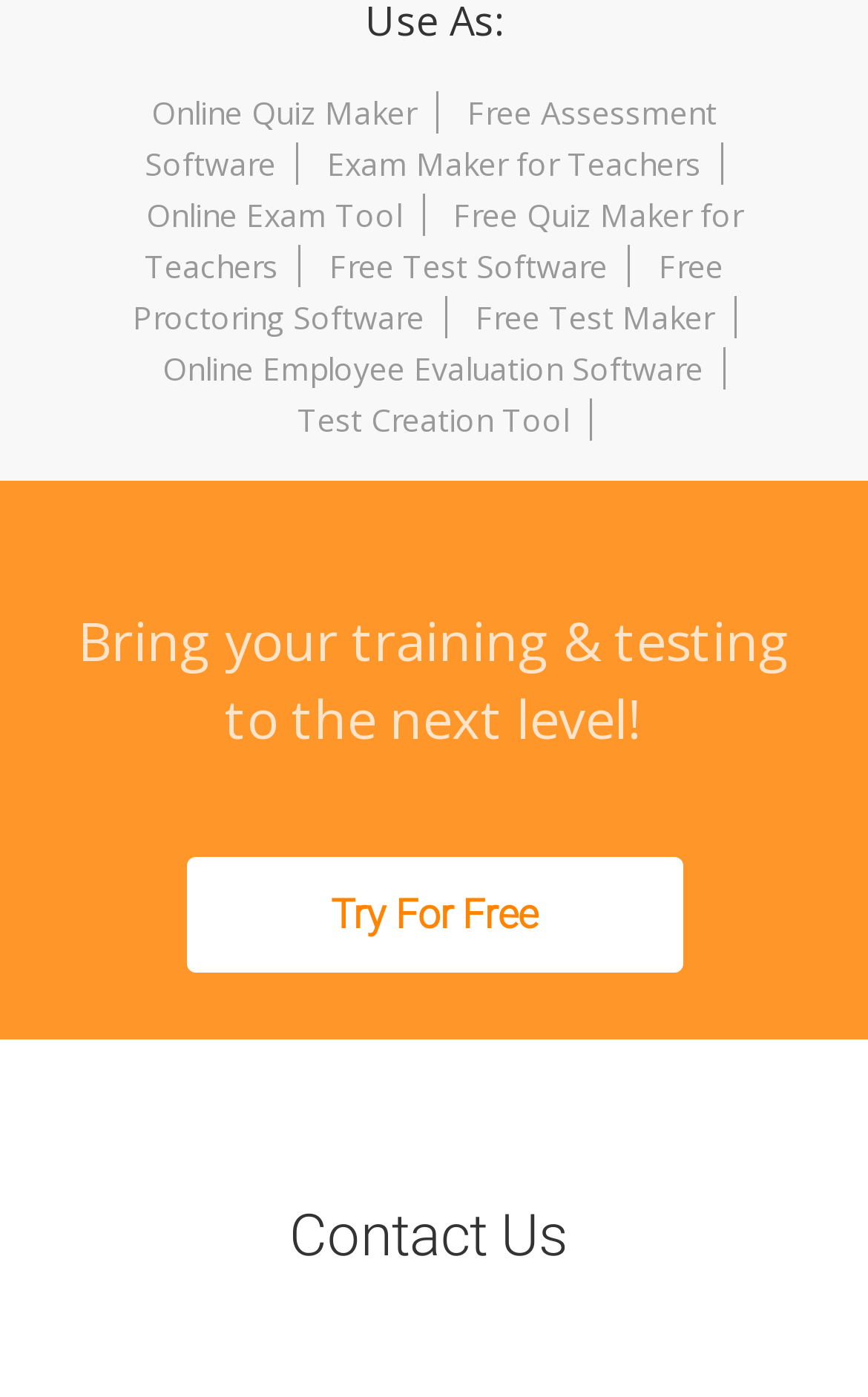Please specify the bounding box coordinates of the clickable region necessary for completing the following instruction: "View manpage details". The coordinates must consist of four float numbers between 0 and 1, i.e., [left, top, right, bottom].

None